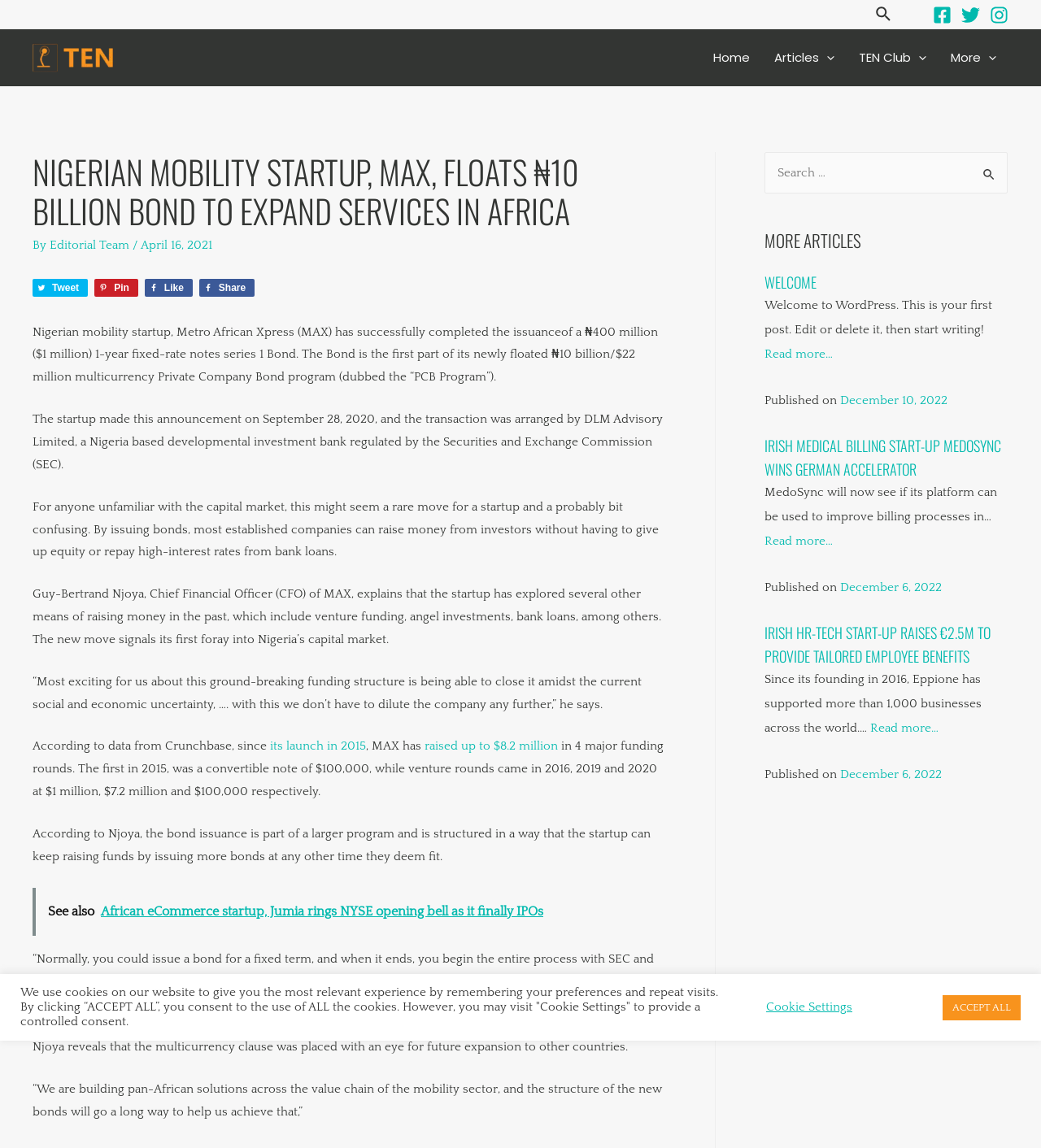What is the amount of the bond issued by MAX?
Give a detailed explanation using the information visible in the image.

The amount of the bond issued by MAX is ₦400 million, which is equivalent to $1 million, as mentioned in the article 'Nigerian mobility startup, Metro African Xpress (MAX) has successfully completed the issuance of a ₦400 million ($1 million) 1-year fixed-rate notes series 1 Bond.'